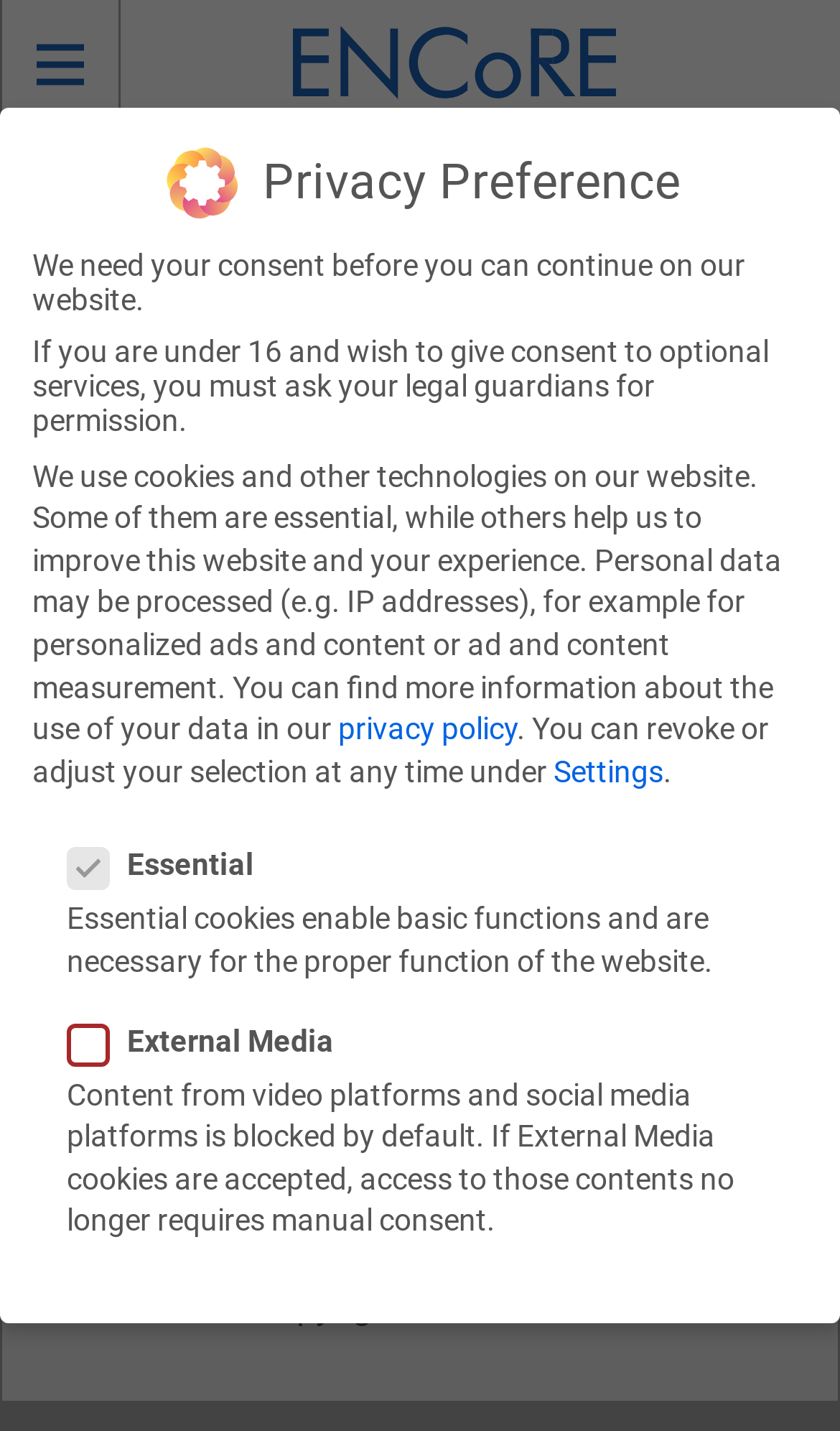What is the main heading of this webpage? Please extract and provide it.

OOPS! THAT PAGE CAN’T BE FOUND.